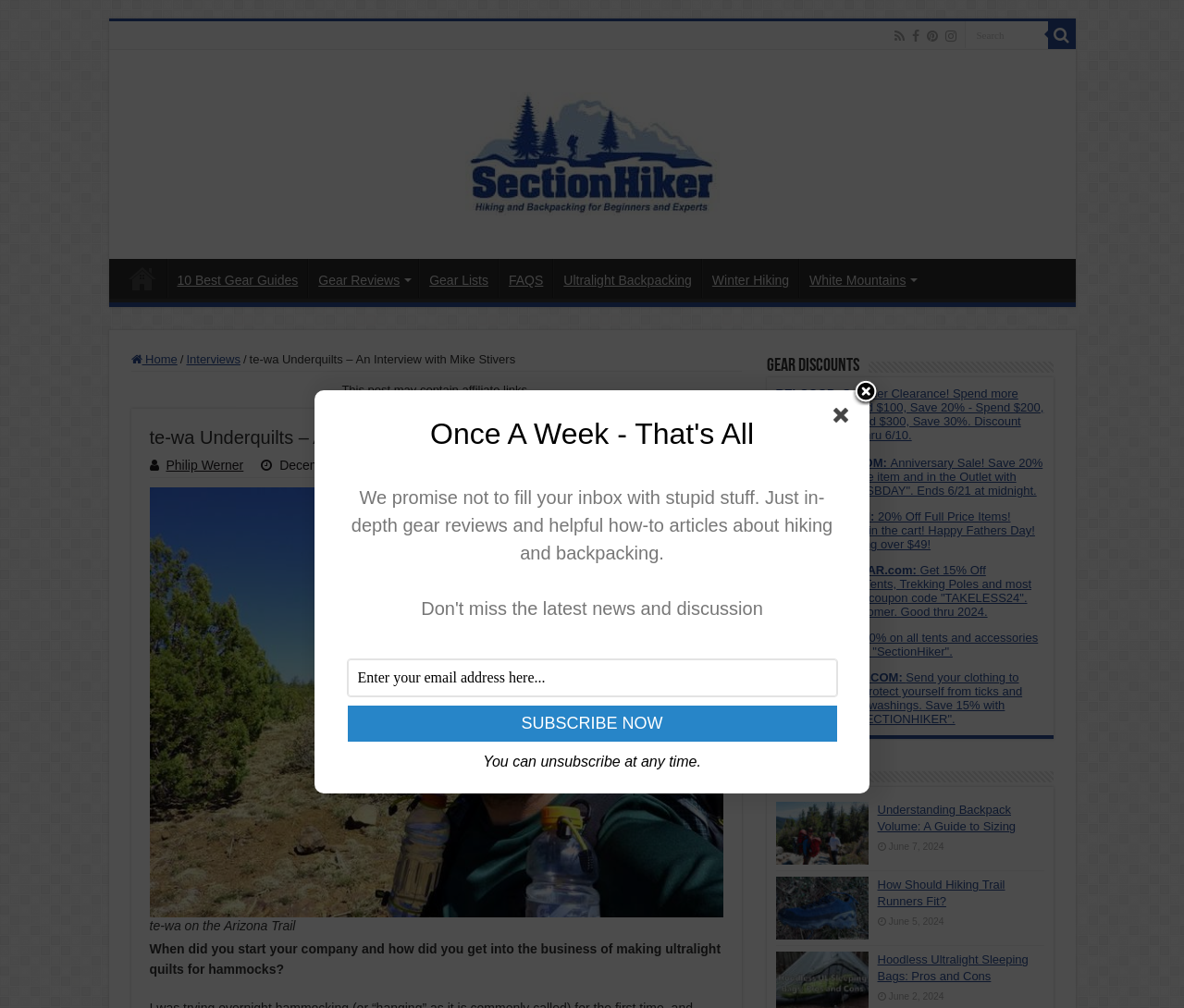Determine the bounding box coordinates for the area that needs to be clicked to fulfill this task: "Click on the home link". The coordinates must be given as four float numbers between 0 and 1, i.e., [left, top, right, bottom].

[0.1, 0.257, 0.14, 0.295]